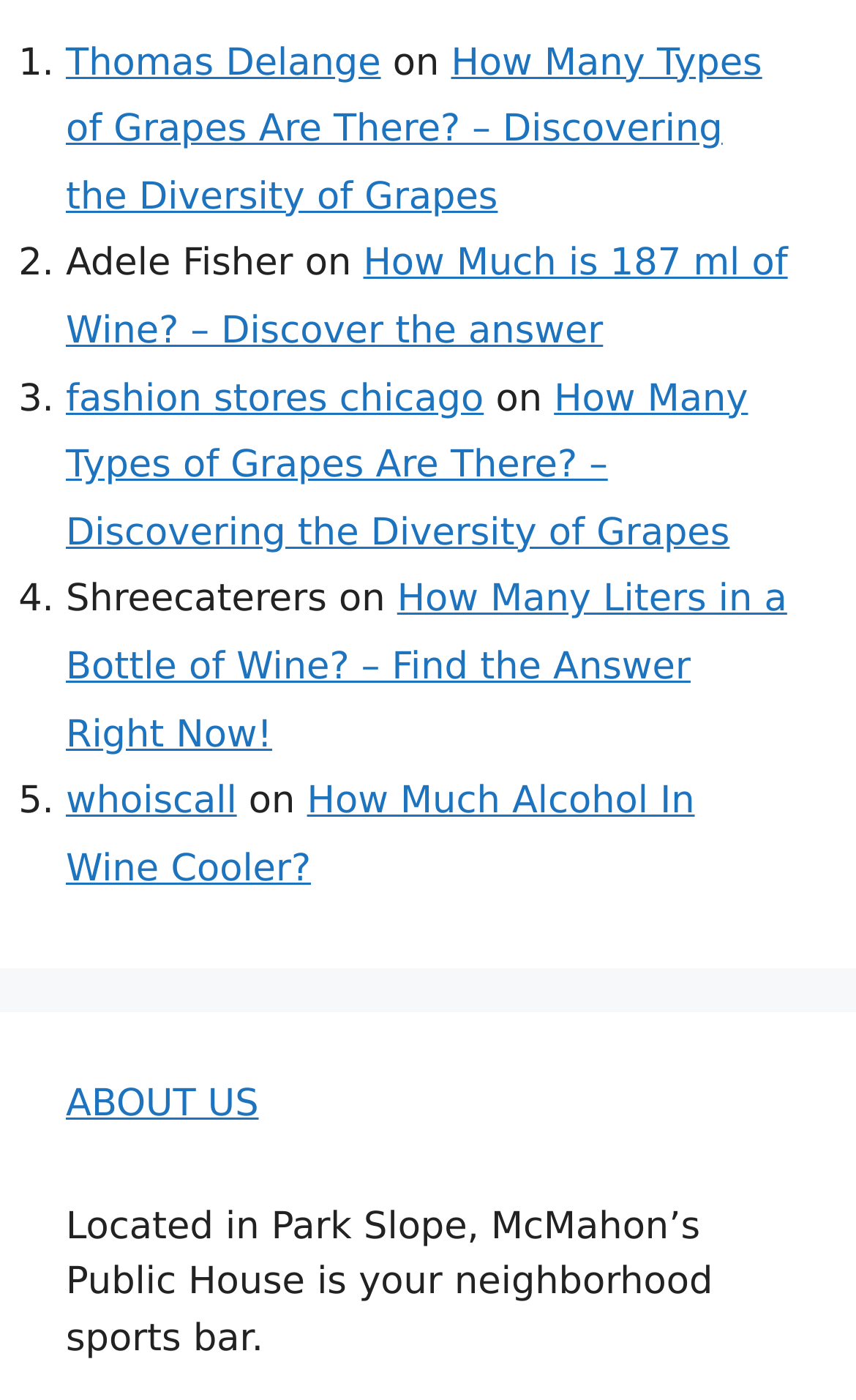Give a succinct answer to this question in a single word or phrase: 
How many articles are listed on this webpage?

5